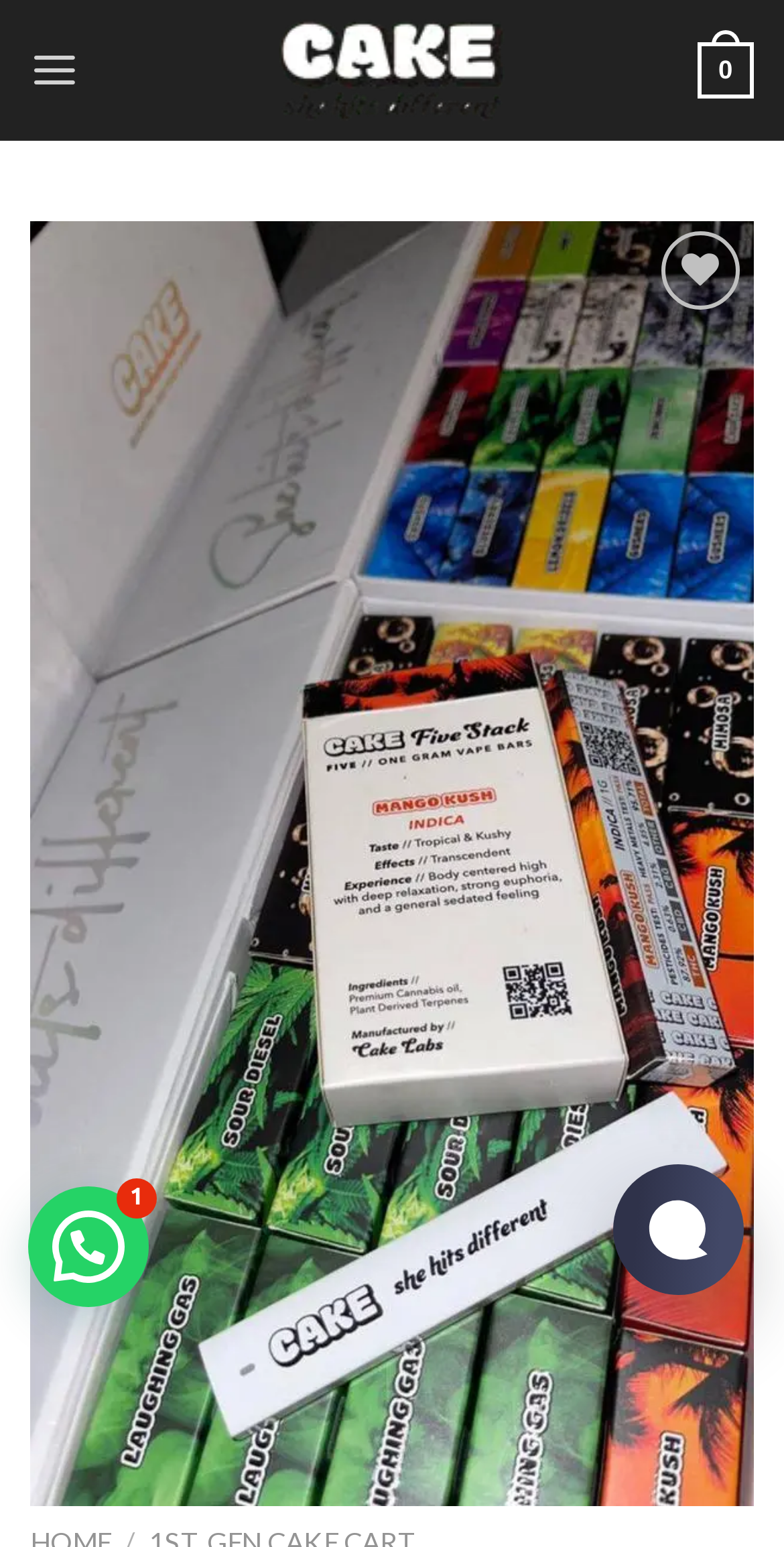Please provide a comprehensive answer to the question below using the information from the image: Is the 'Menu' link expanded?

I checked the link element with the text 'Menu' and found that it has the 'expanded' property set to 'False', which means it is not expanded.